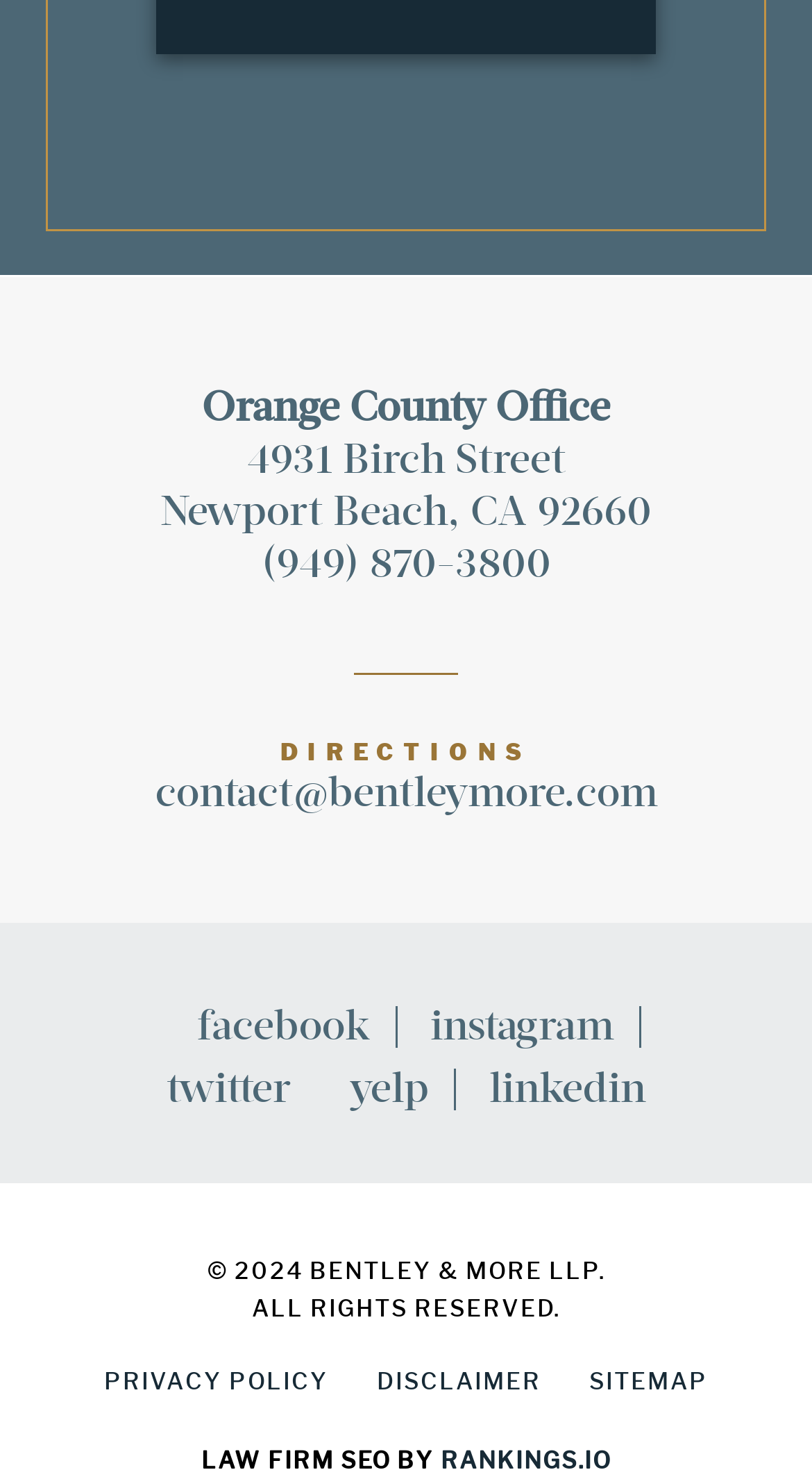Determine the bounding box coordinates of the element's region needed to click to follow the instruction: "visit the office location". Provide these coordinates as four float numbers between 0 and 1, formatted as [left, top, right, bottom].

[0.051, 0.258, 0.949, 0.364]